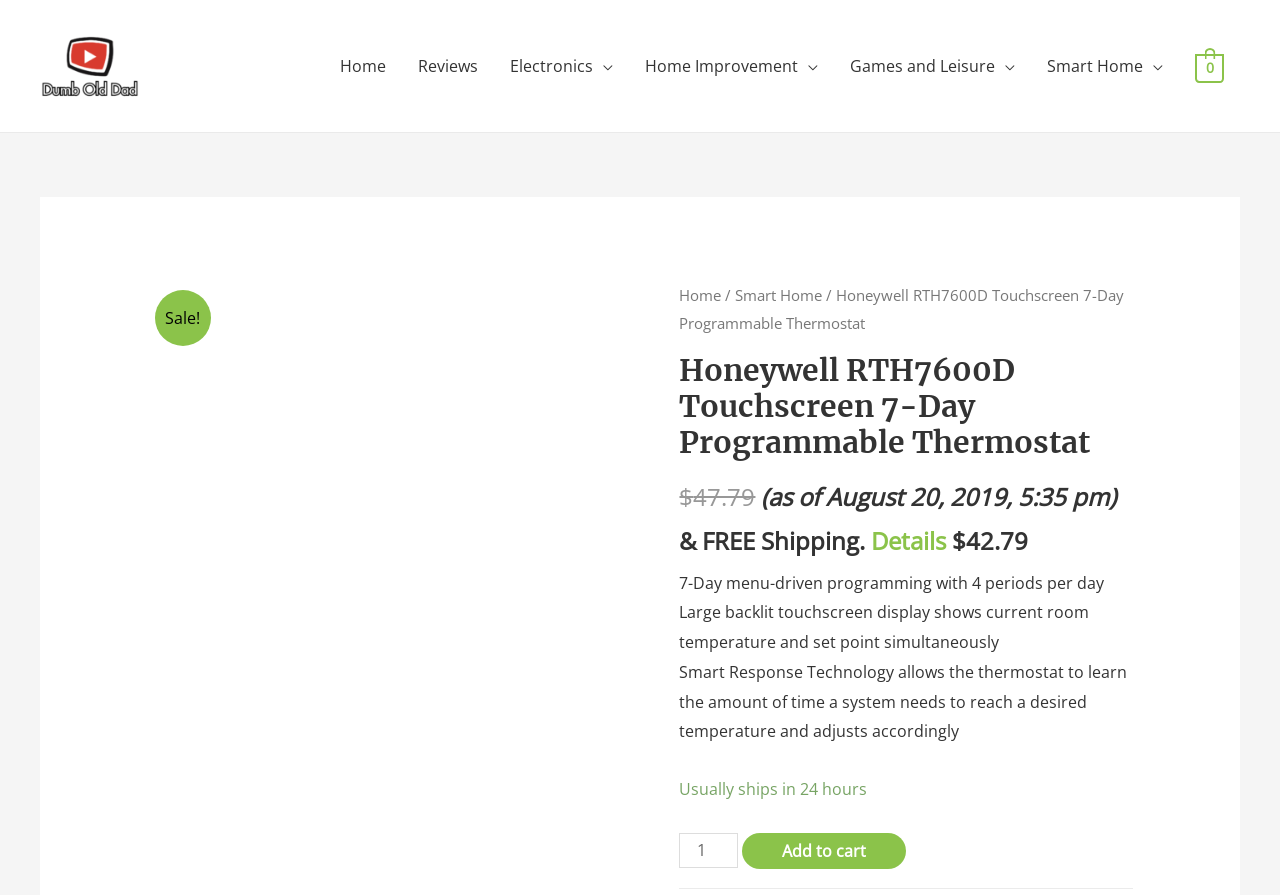Bounding box coordinates are to be given in the format (top-left x, top-left y, bottom-right x, bottom-right y). All values must be floating point numbers between 0 and 1. Provide the bounding box coordinate for the UI element described as: Smart Home

[0.575, 0.319, 0.643, 0.341]